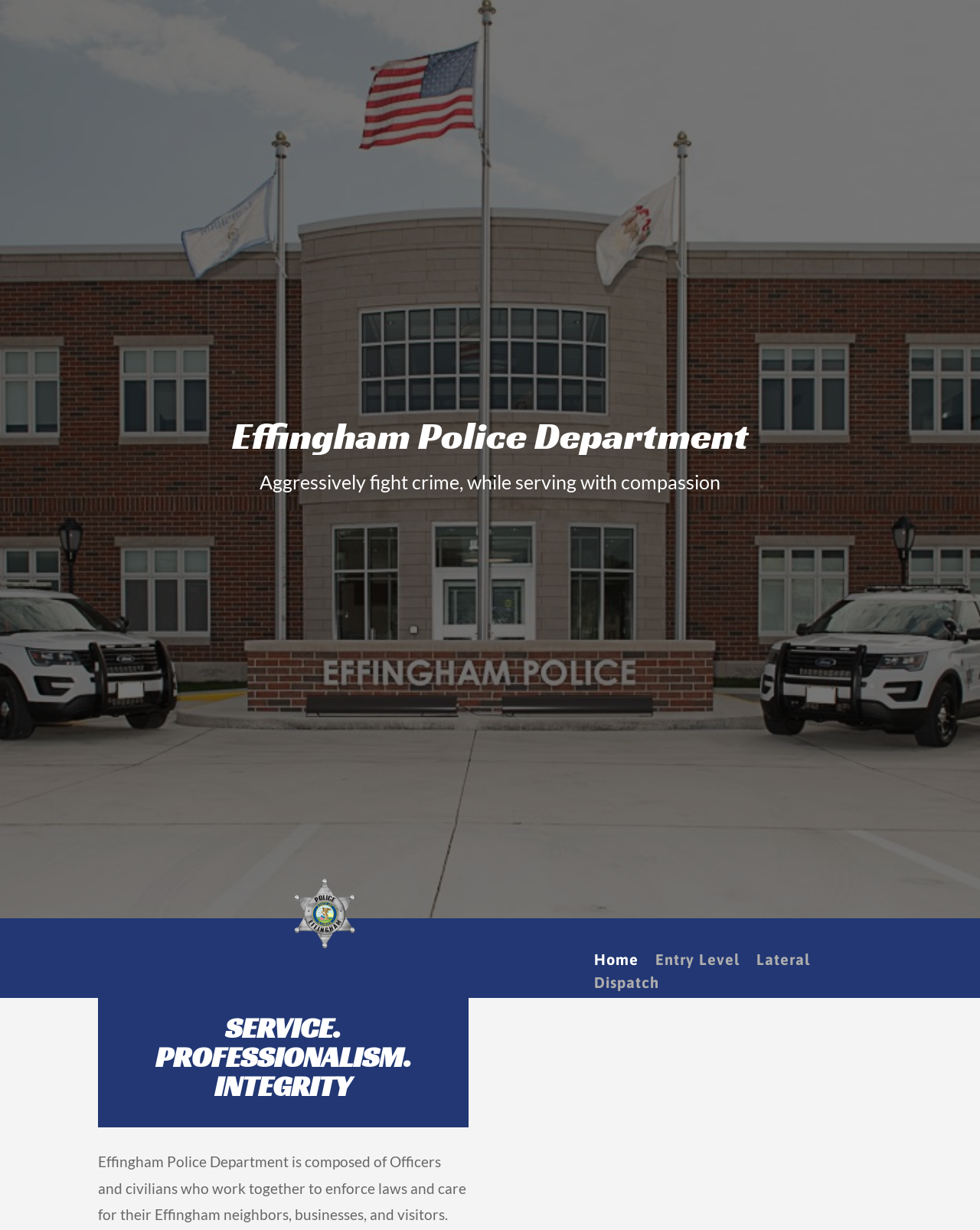Respond to the question below with a single word or phrase:
What is the image on the webpage?

Unknown